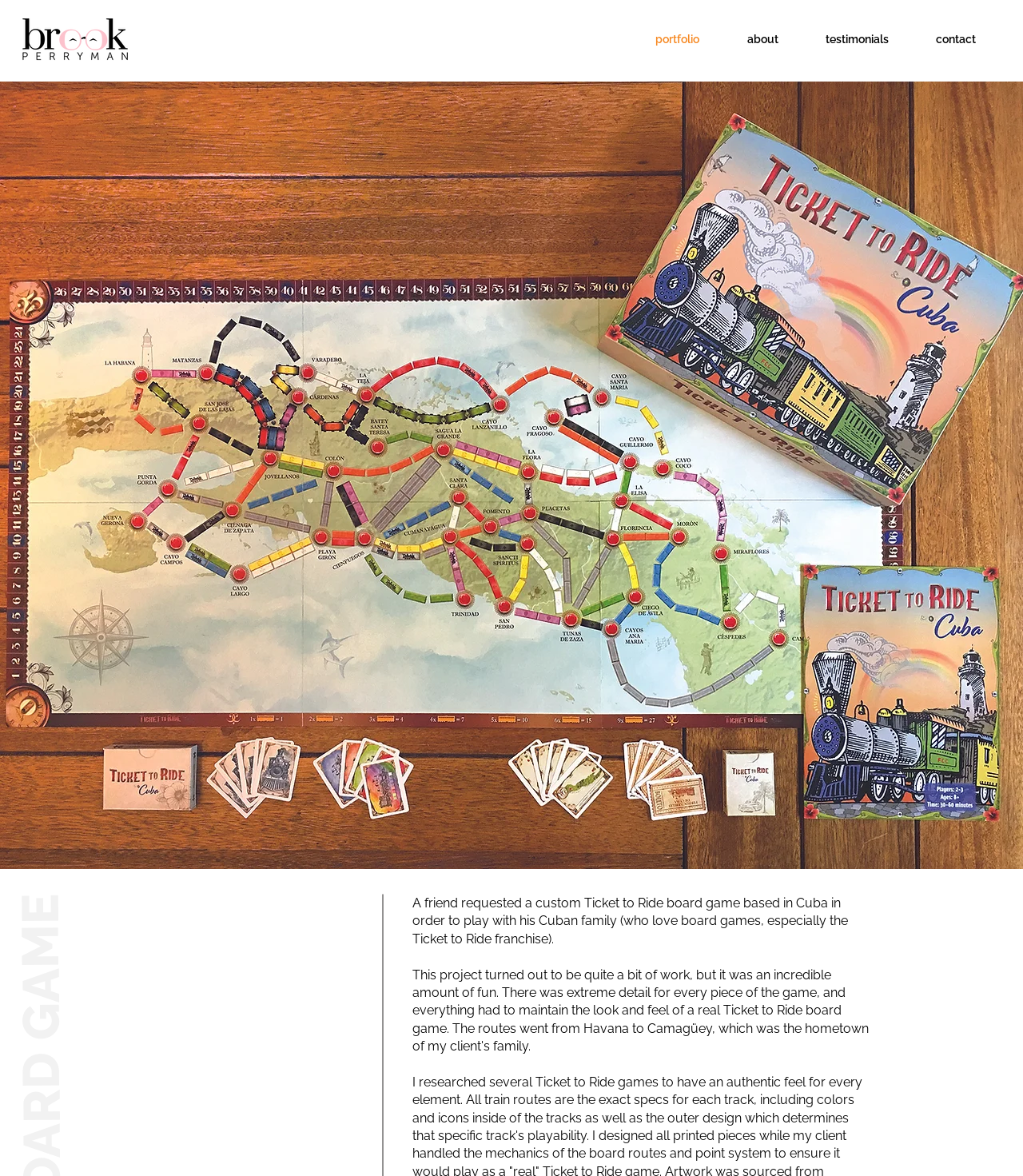What is the name of the designer?
Using the visual information from the image, give a one-word or short-phrase answer.

Brook Perryman